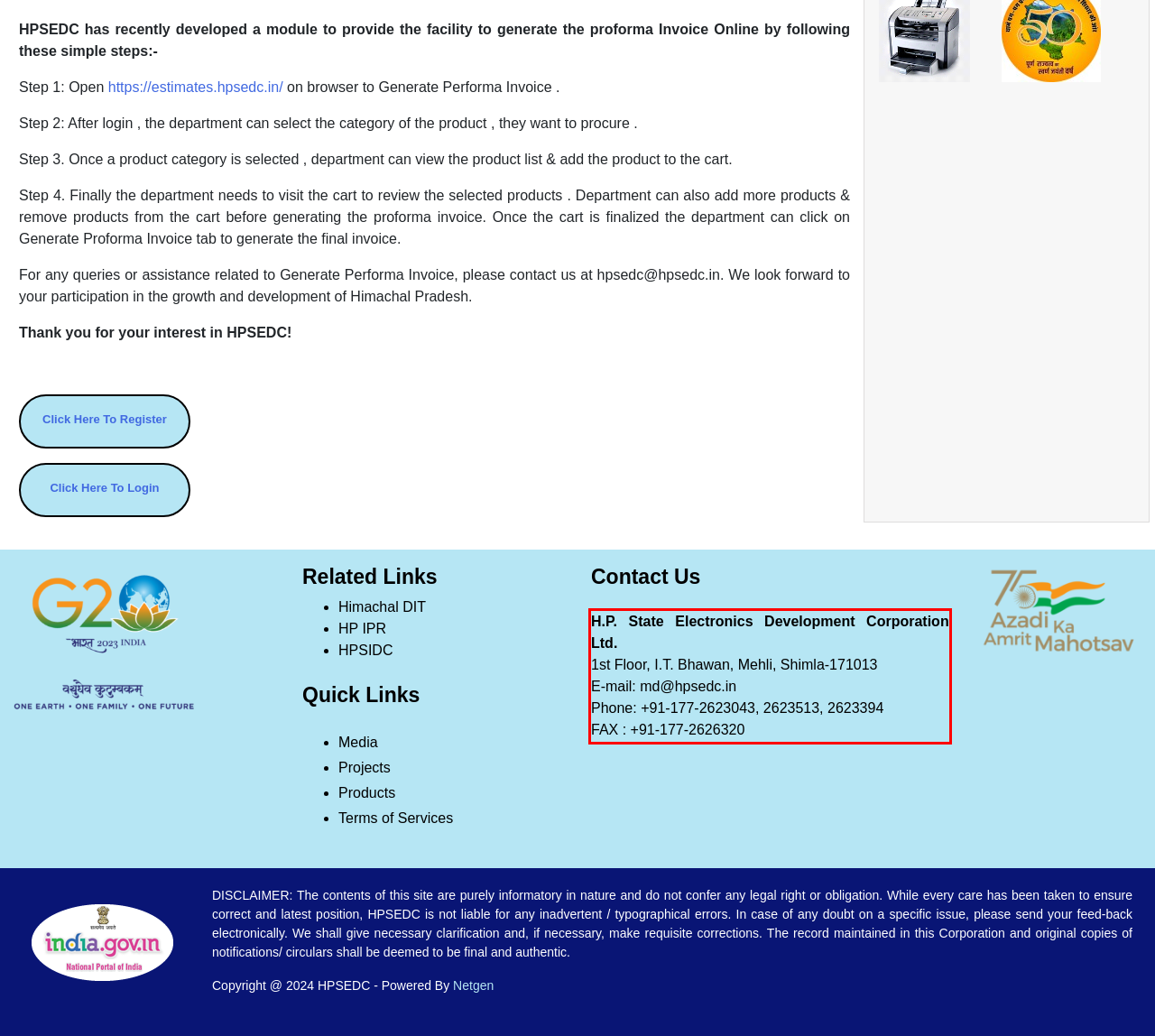You are looking at a screenshot of a webpage with a red rectangle bounding box. Use OCR to identify and extract the text content found inside this red bounding box.

H.P. State Electronics Development Corporation Ltd. 1st Floor, I.T. Bhawan, Mehli, Shimla-171013 E-mail: md@hpsedc.in Phone: +91-177-2623043, 2623513, 2623394 FAX : +91-177-2626320